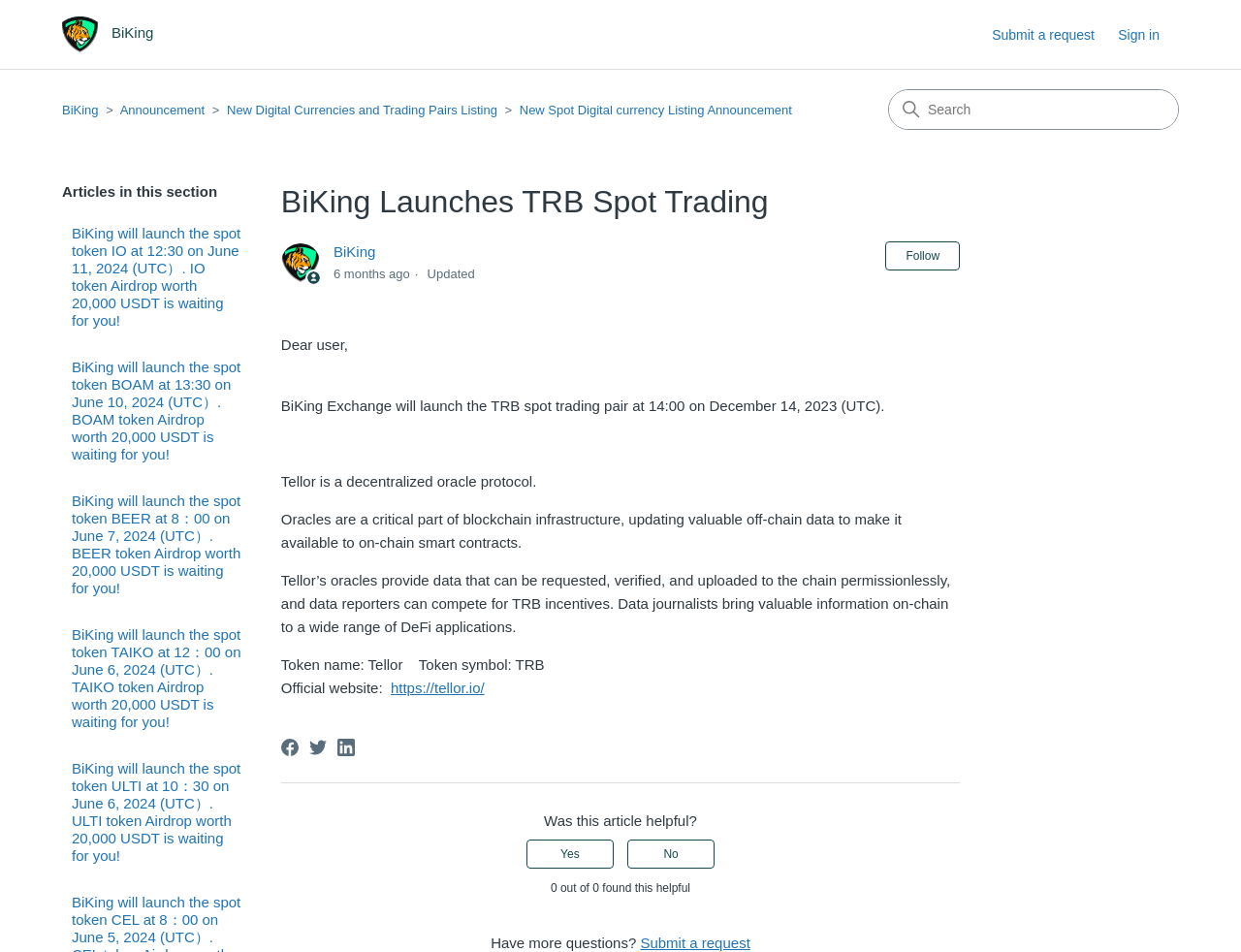Refer to the element description Submit a request and identify the corresponding bounding box in the screenshot. Format the coordinates as (top-left x, top-left y, bottom-right x, bottom-right y) with values in the range of 0 to 1.

[0.516, 0.982, 0.605, 0.999]